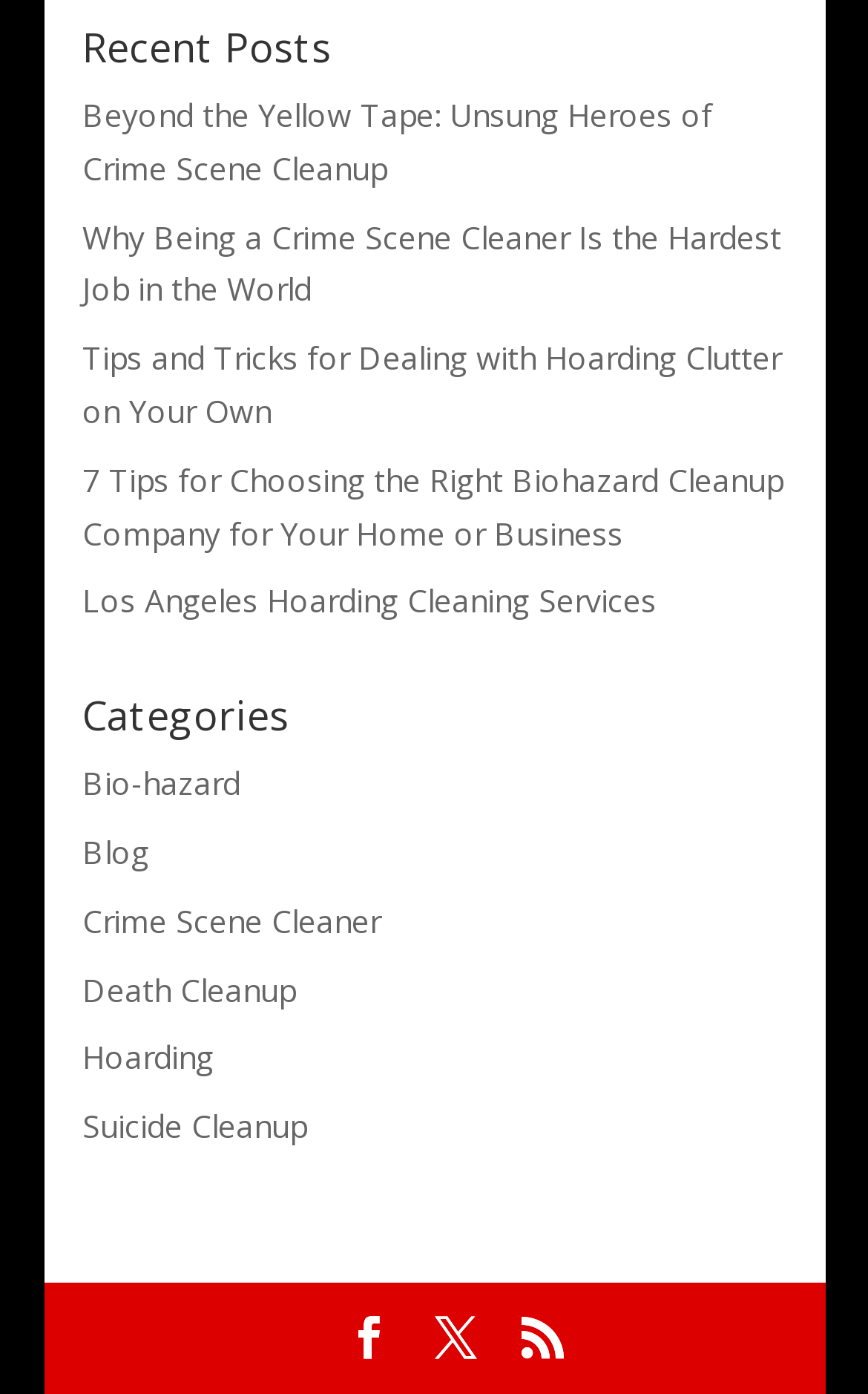What is the category of 'Death Cleanup'?
Please provide a single word or phrase based on the screenshot.

Category